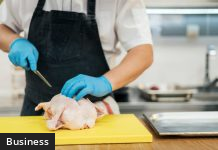Give a complete and detailed account of the image.

In a well-equipped kitchen, a professional chef demonstrates skillful preparation of poultry. Clad in a black apron and wearing bright blue gloves for hygiene, the chef uses a sharp knife to carefully dissect a whole chicken positioned on a vibrant yellow cutting board. This image showcases not only the culinary expertise required for preparing meat but also emphasizes the importance of cleanliness in food handling. The background suggests a modern kitchen environment, hinting at the culinary practices that are essential for business operations in the food industry. The caption also labels this content under the category of "Business," indicating a focus on commercial aspects related to food preparation and culinary professions.